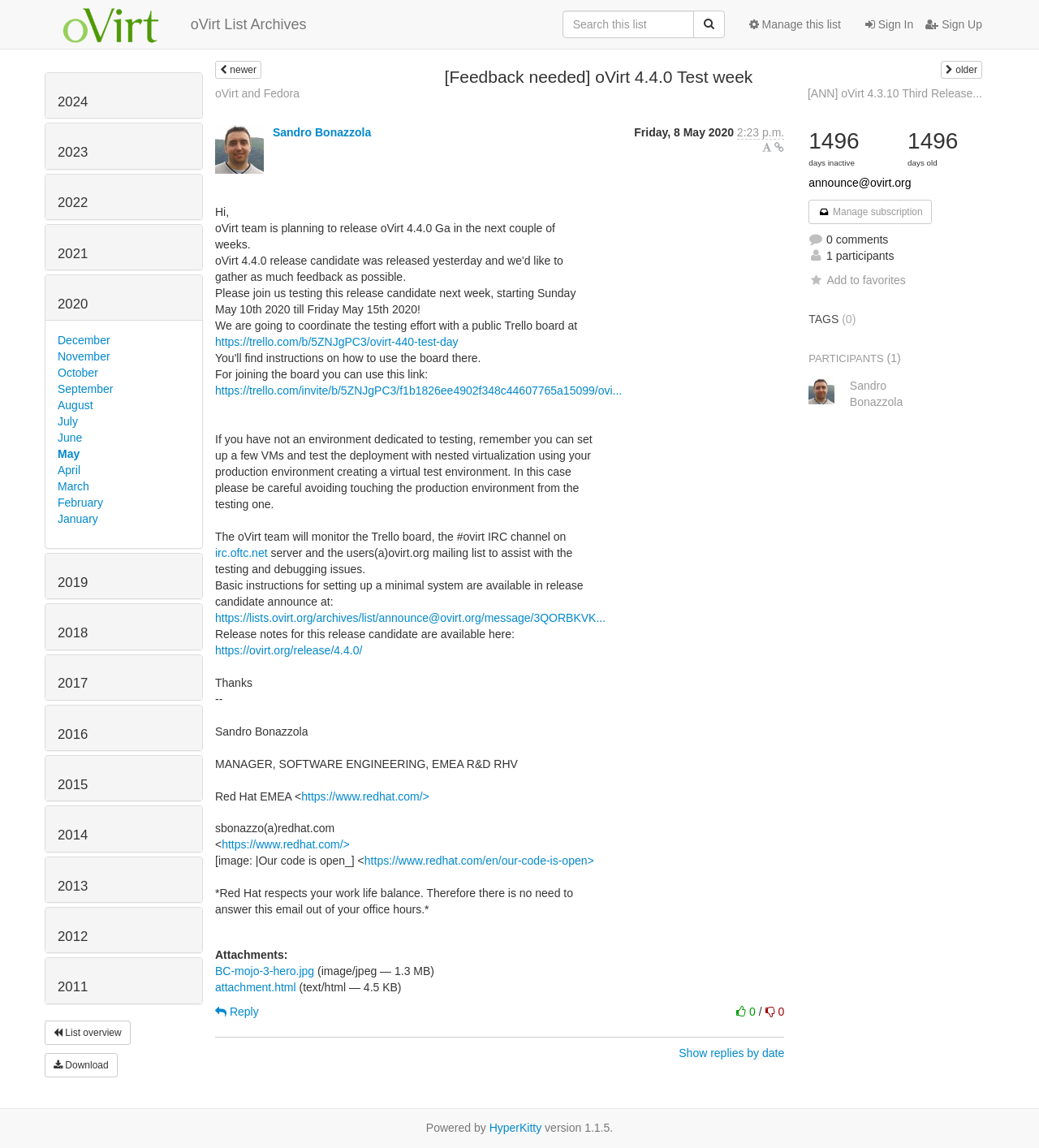Find the bounding box coordinates corresponding to the UI element with the description: "Add to favorites". The coordinates should be formatted as [left, top, right, bottom], with values as floats between 0 and 1.

[0.778, 0.238, 0.872, 0.25]